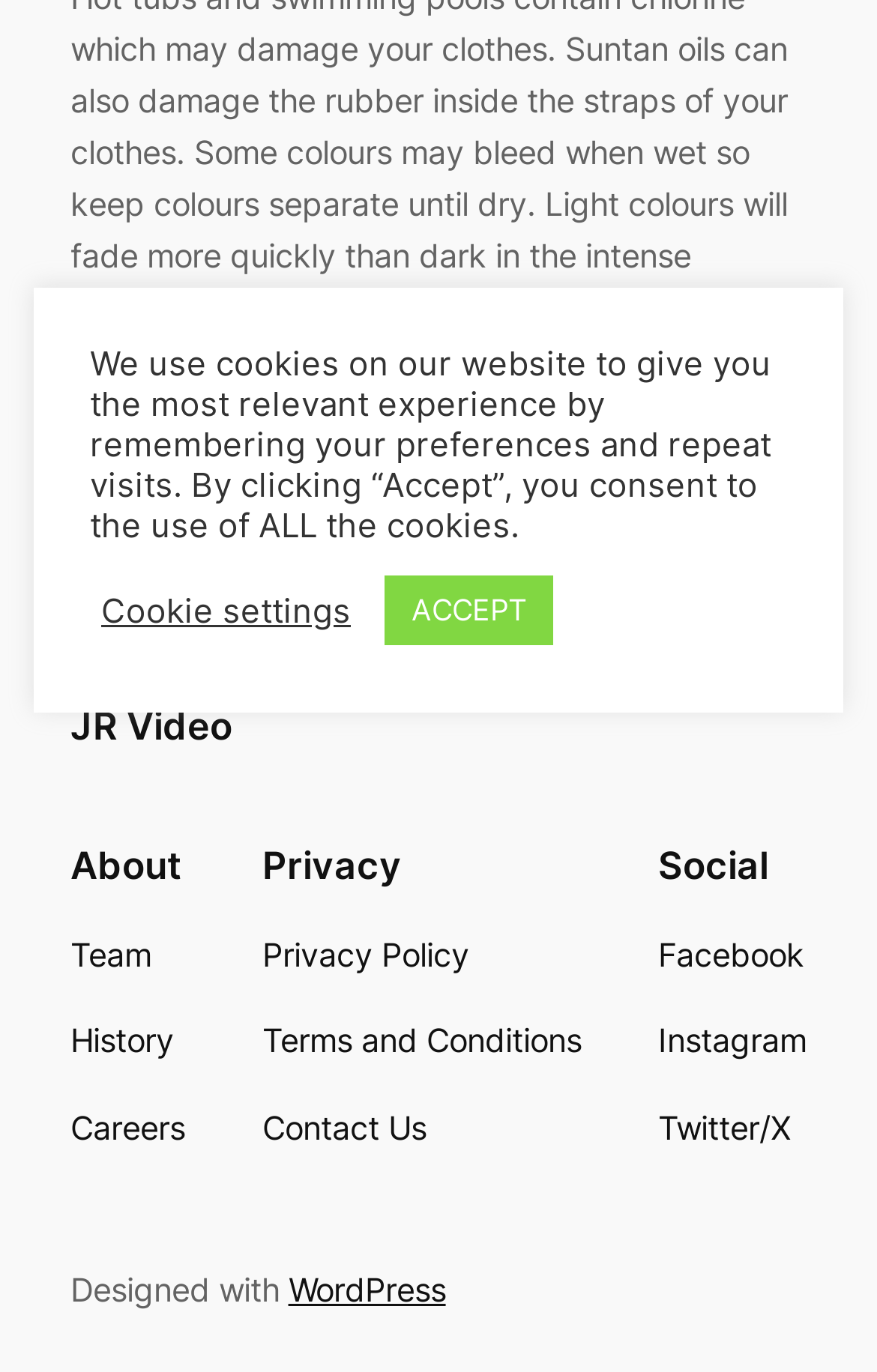Bounding box coordinates are specified in the format (top-left x, top-left y, bottom-right x, bottom-right y). All values are floating point numbers bounded between 0 and 1. Please provide the bounding box coordinate of the region this sentence describes: Terms and Conditions

[0.299, 0.741, 0.663, 0.778]